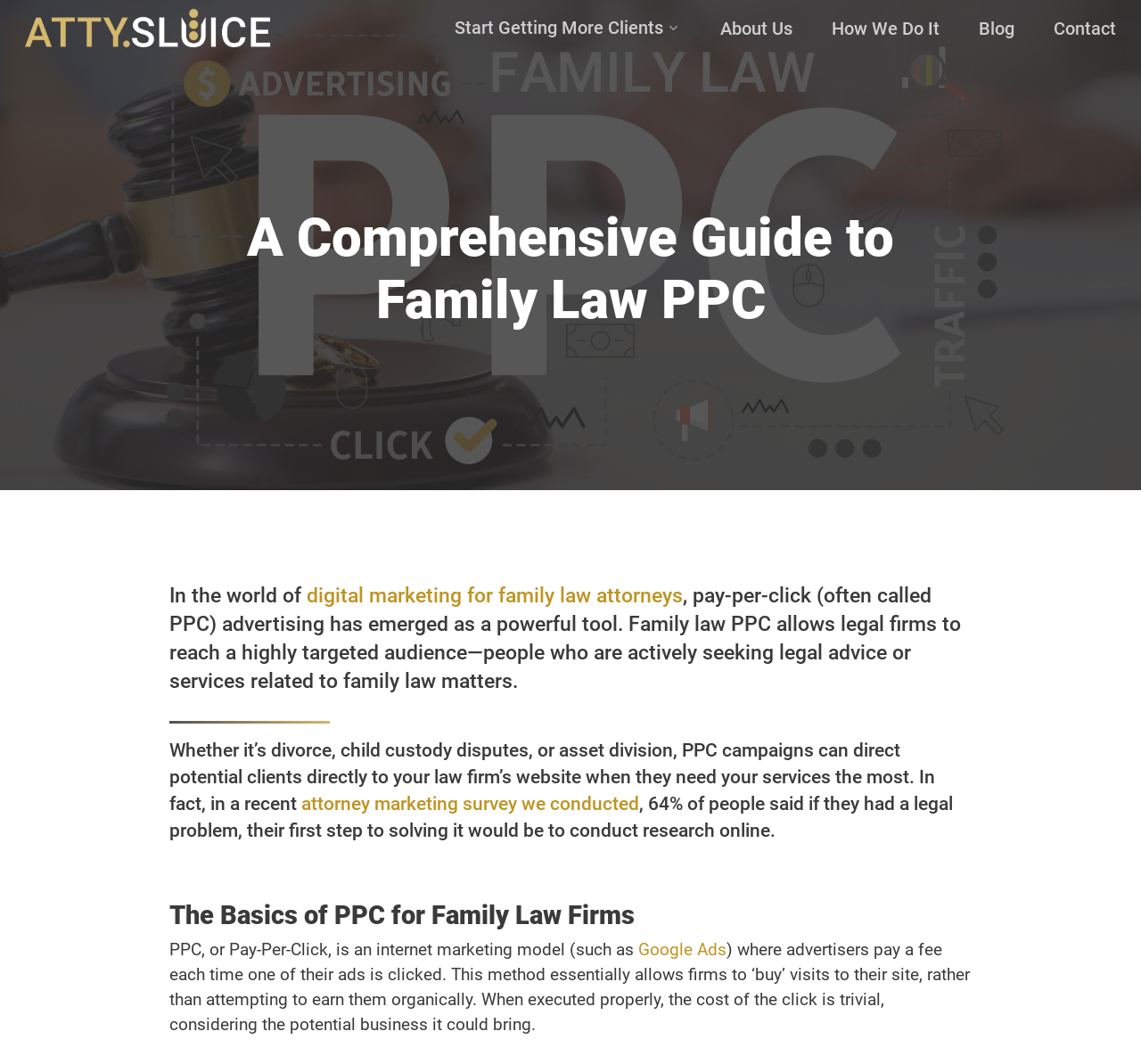Pinpoint the bounding box coordinates of the element that must be clicked to accomplish the following instruction: "Click the Attorney Sluice link". The coordinates should be in the format of four float numbers between 0 and 1, i.e., [left, top, right, bottom].

[0.022, 0.008, 0.236, 0.044]